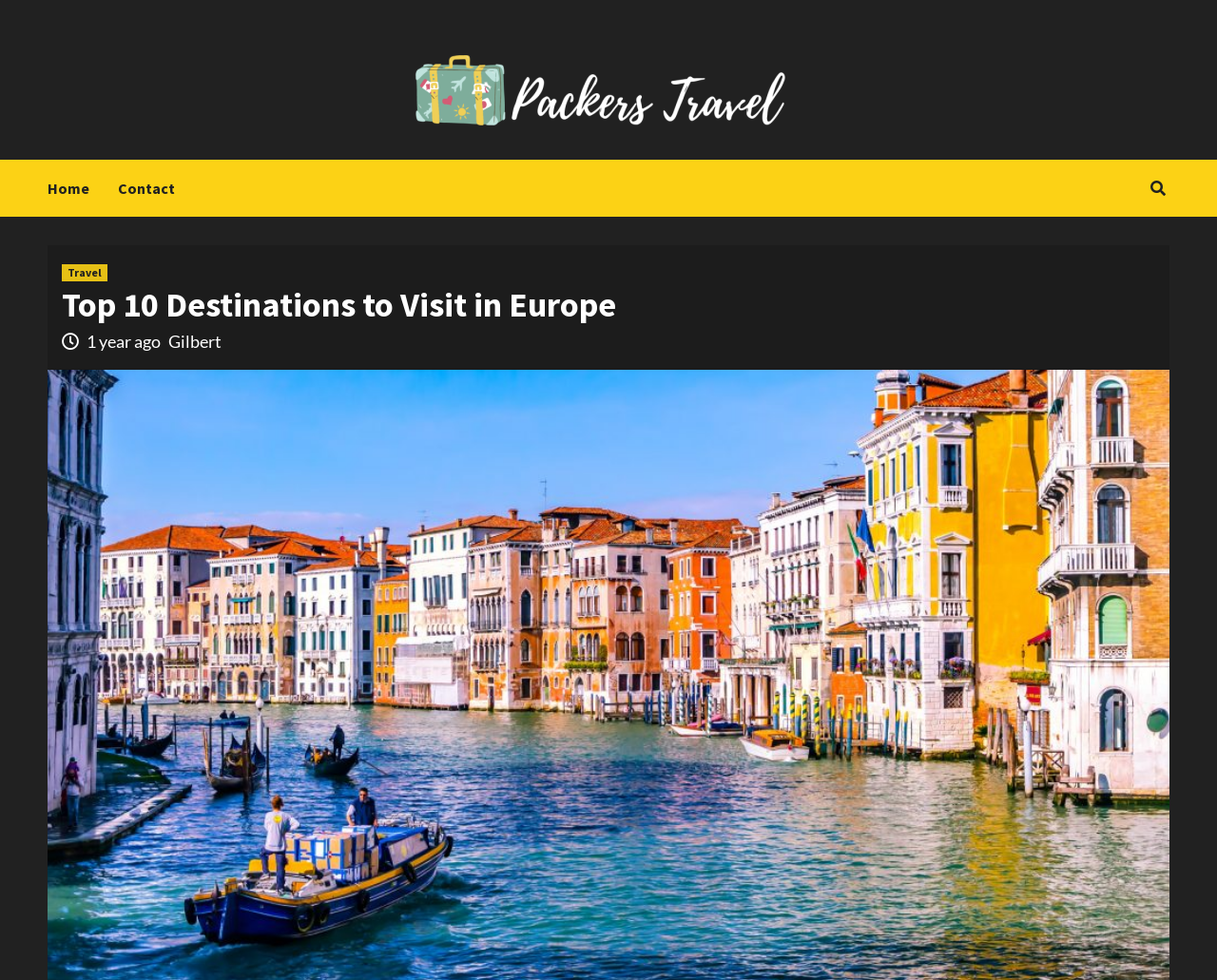What is the category of the webpage?
Carefully examine the image and provide a detailed answer to the question.

I found the answer by looking at the navigation links on the webpage. I saw a link with a search icon, and when I expanded it, I saw a link with the text 'Travel'. This suggests that the category of the webpage is Travel.